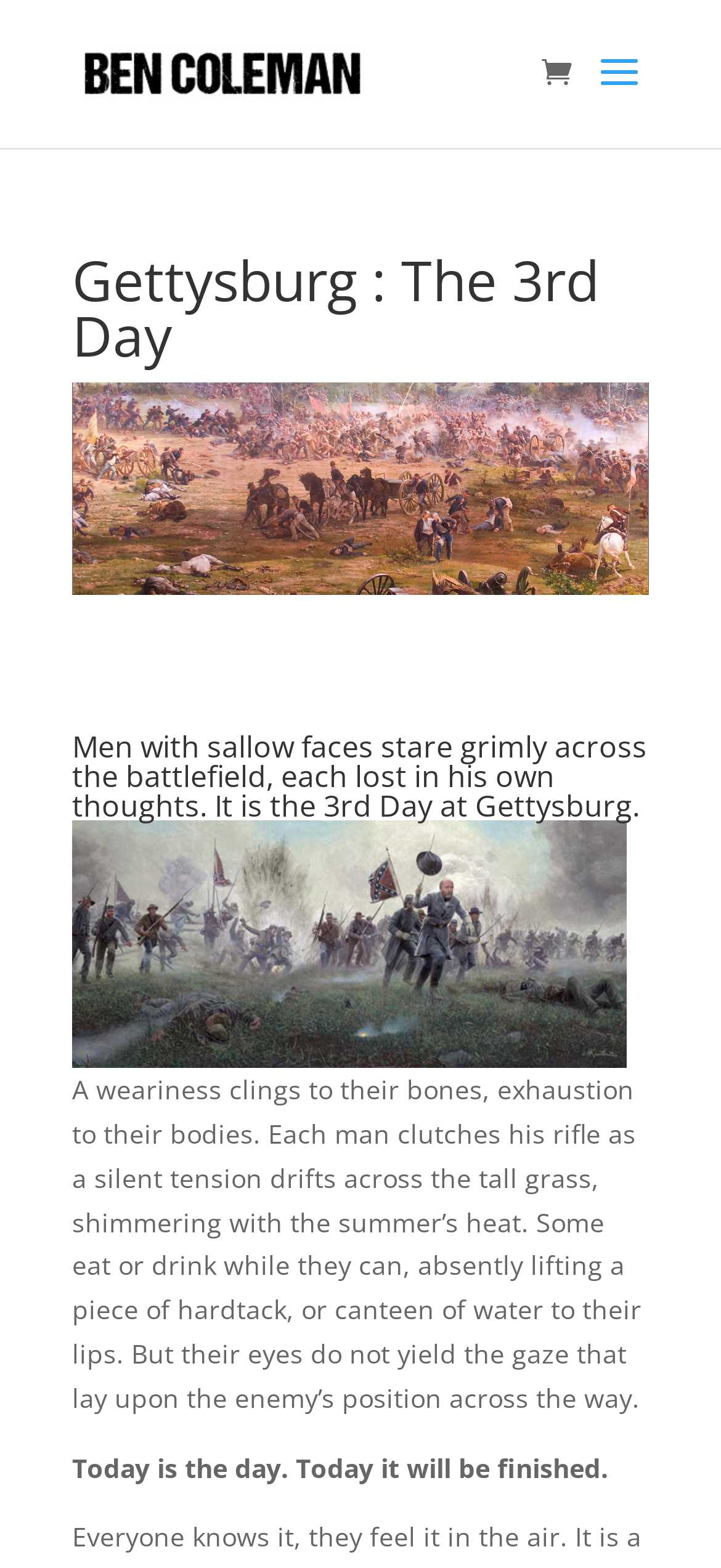Please answer the following question using a single word or phrase: What is the emotional state of the men in the description?

Exhausted